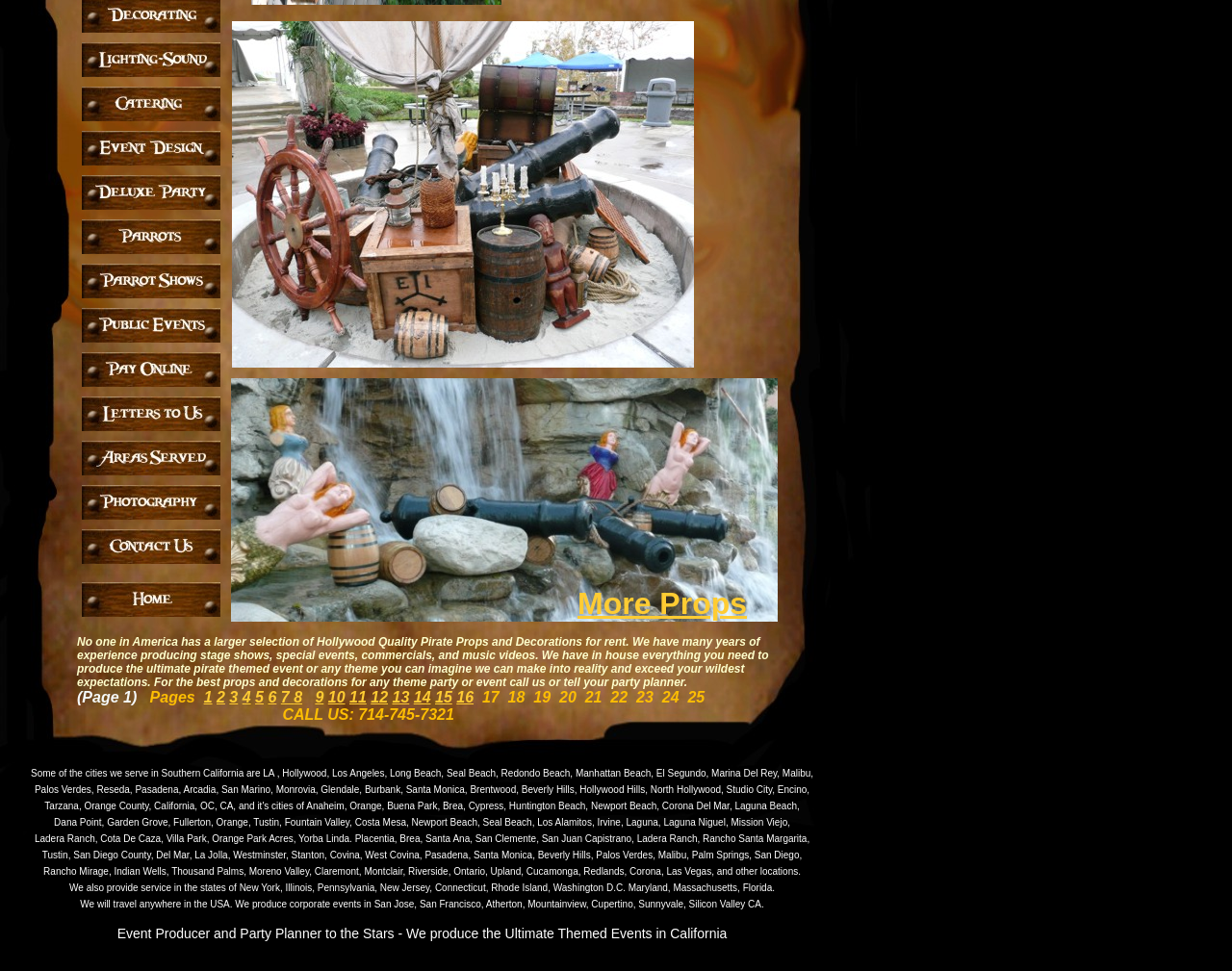Identify the bounding box for the UI element described as: "More Props". Ensure the coordinates are four float numbers between 0 and 1, formatted as [left, top, right, bottom].

[0.469, 0.604, 0.606, 0.639]